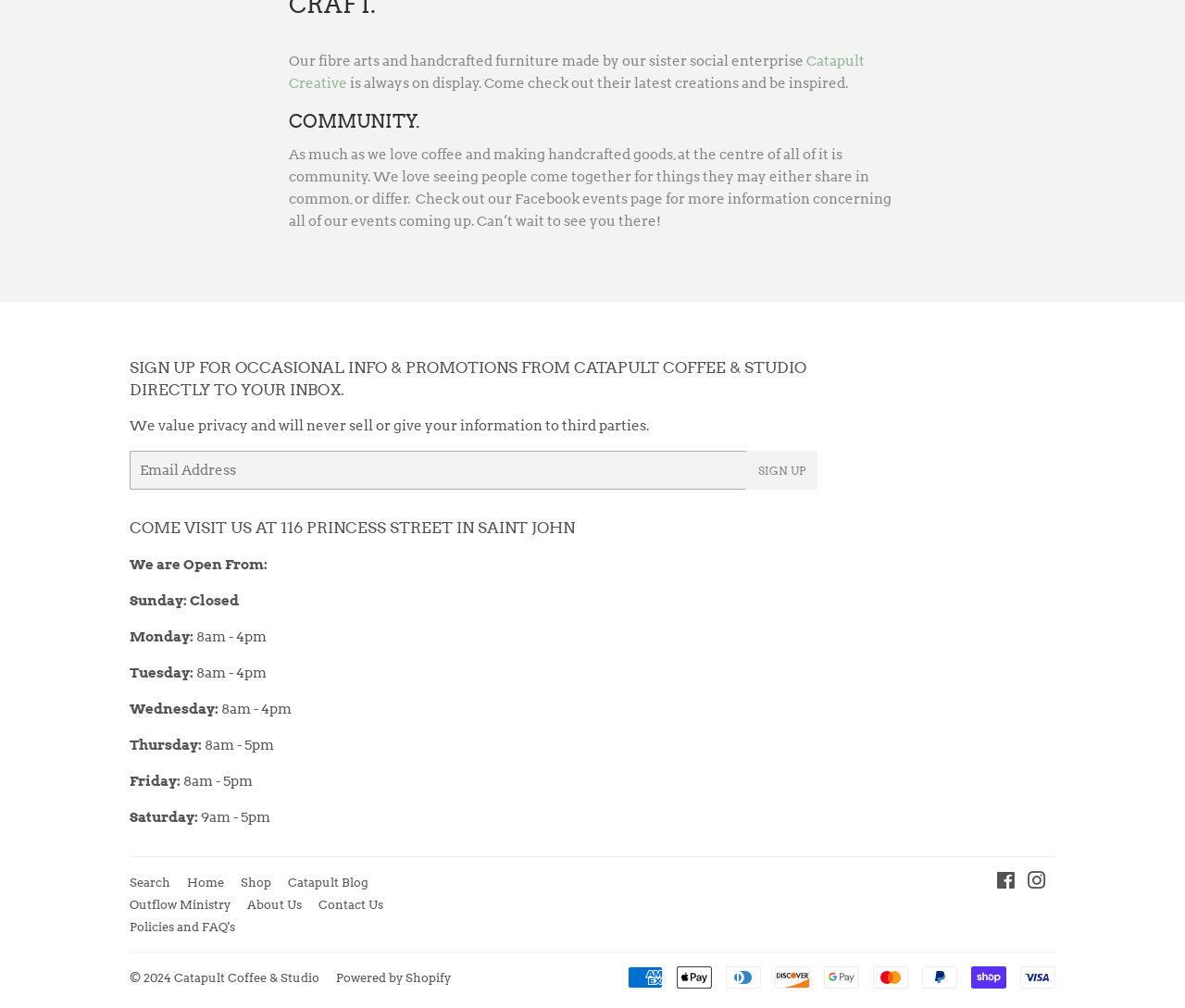Find the bounding box coordinates corresponding to the UI element with the description: "Catapult Coffee & Studio". The coordinates should be formatted as [left, top, right, bottom], with values as floats between 0 and 1.

[0.147, 0.963, 0.27, 0.977]